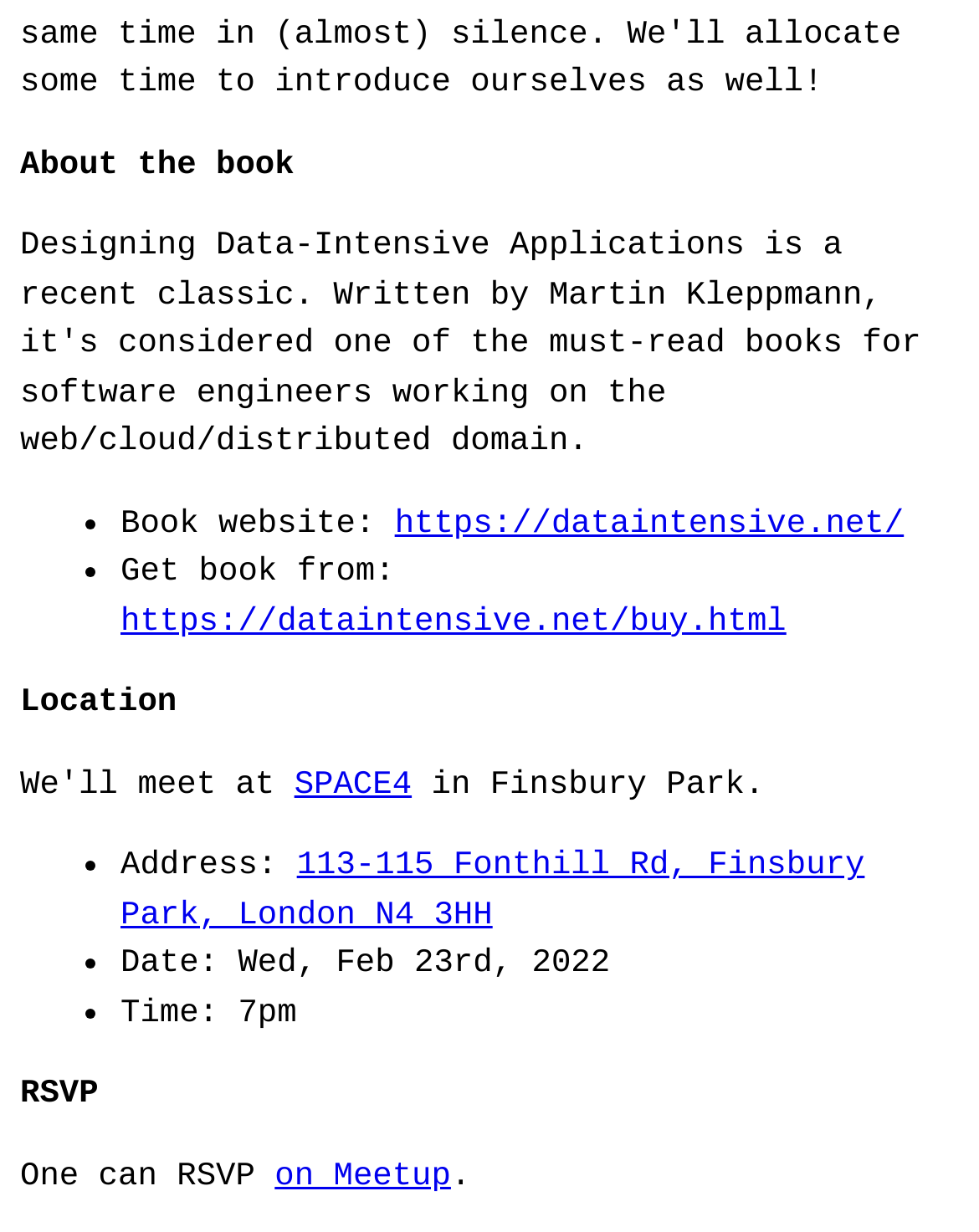From the element description: "Download Centre", extract the bounding box coordinates of the UI element. The coordinates should be expressed as four float numbers between 0 and 1, in the order [left, top, right, bottom].

None